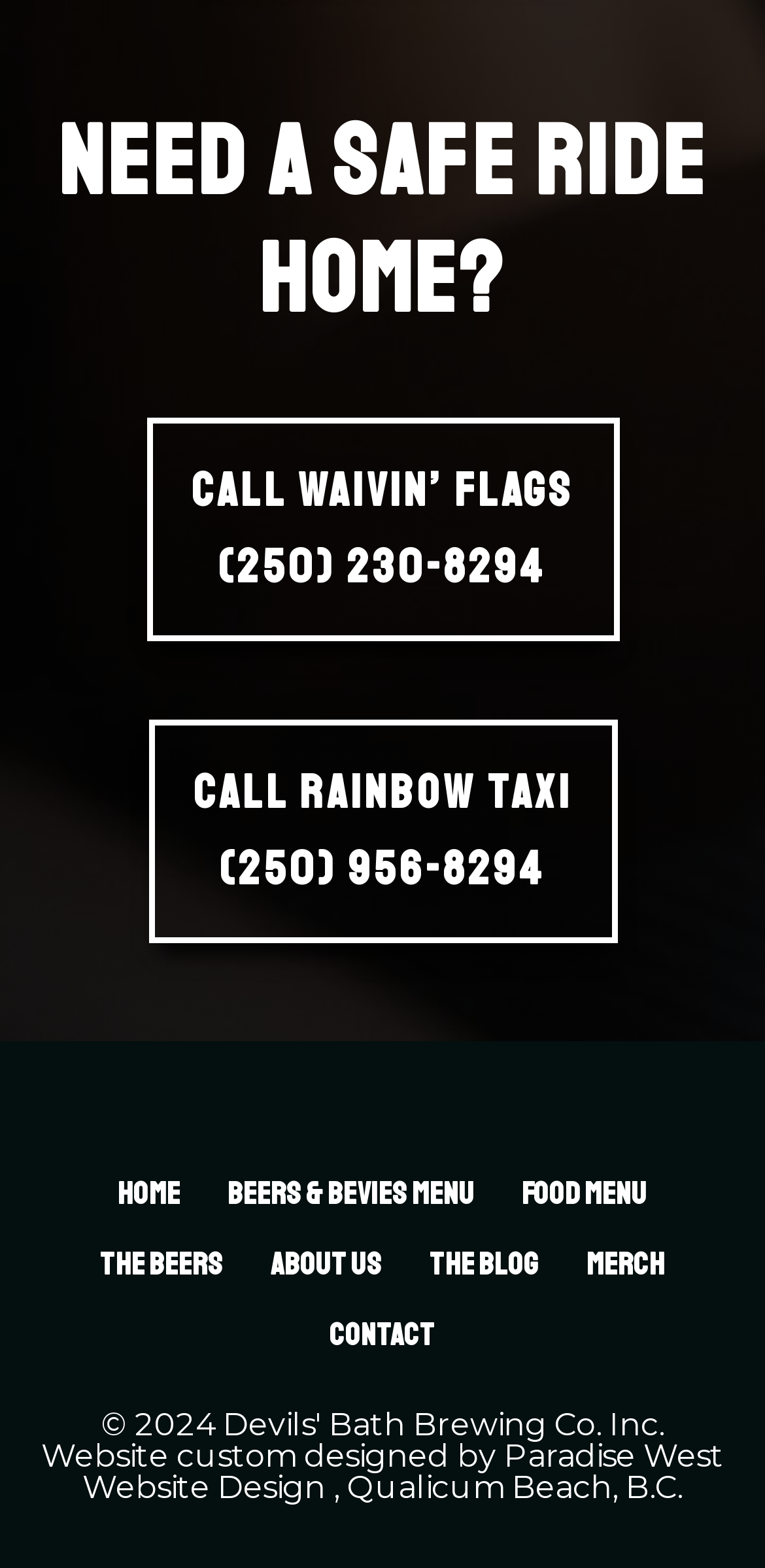Pinpoint the bounding box coordinates of the clickable area necessary to execute the following instruction: "Get in touch through the contact page". The coordinates should be given as four float numbers between 0 and 1, namely [left, top, right, bottom].

[0.405, 0.829, 0.595, 0.874]